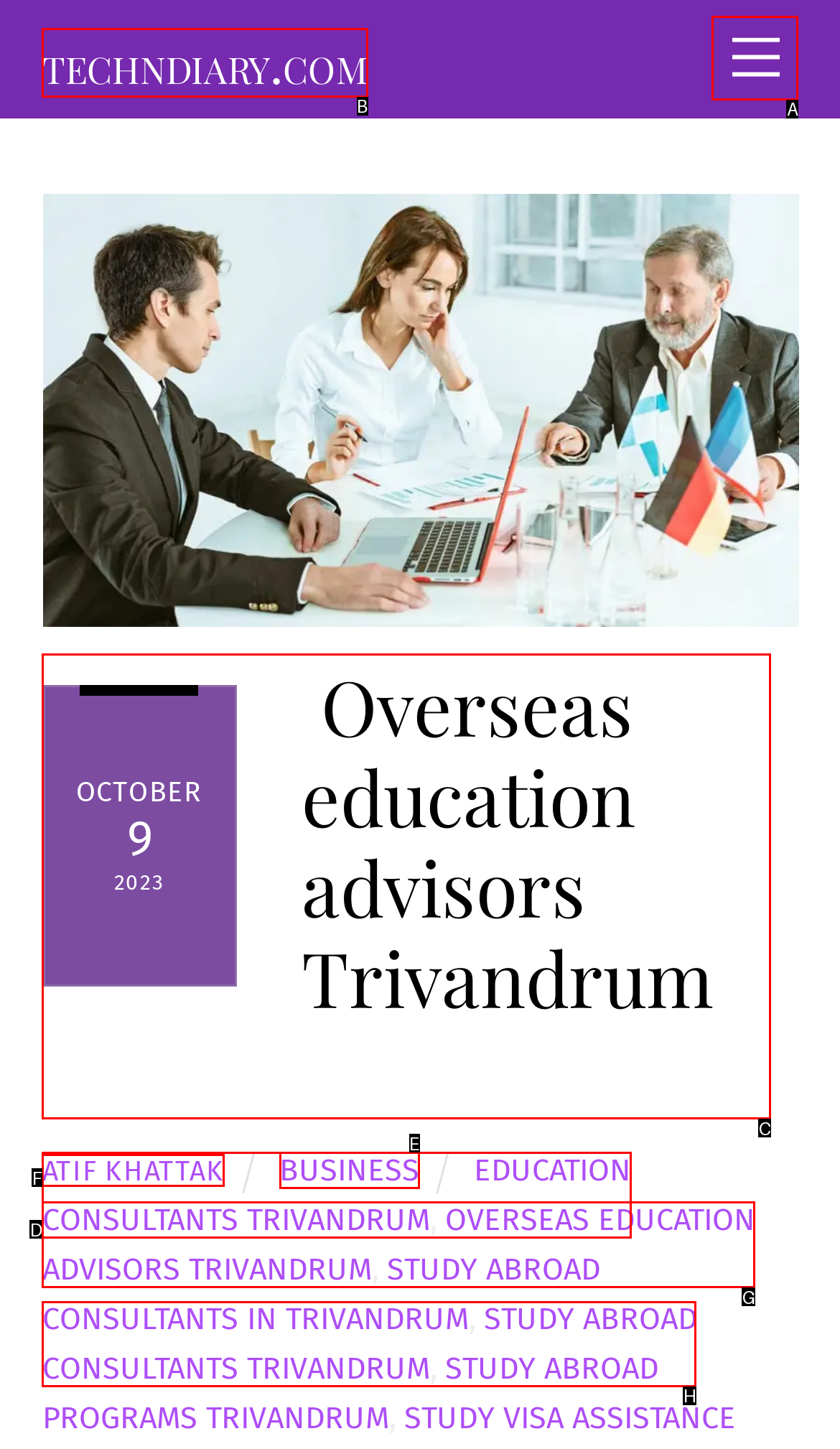What letter corresponds to the UI element to complete this task: Explore the 'STUDY ABROAD CONSULTANTS TRIVANDRUM' option
Answer directly with the letter.

H